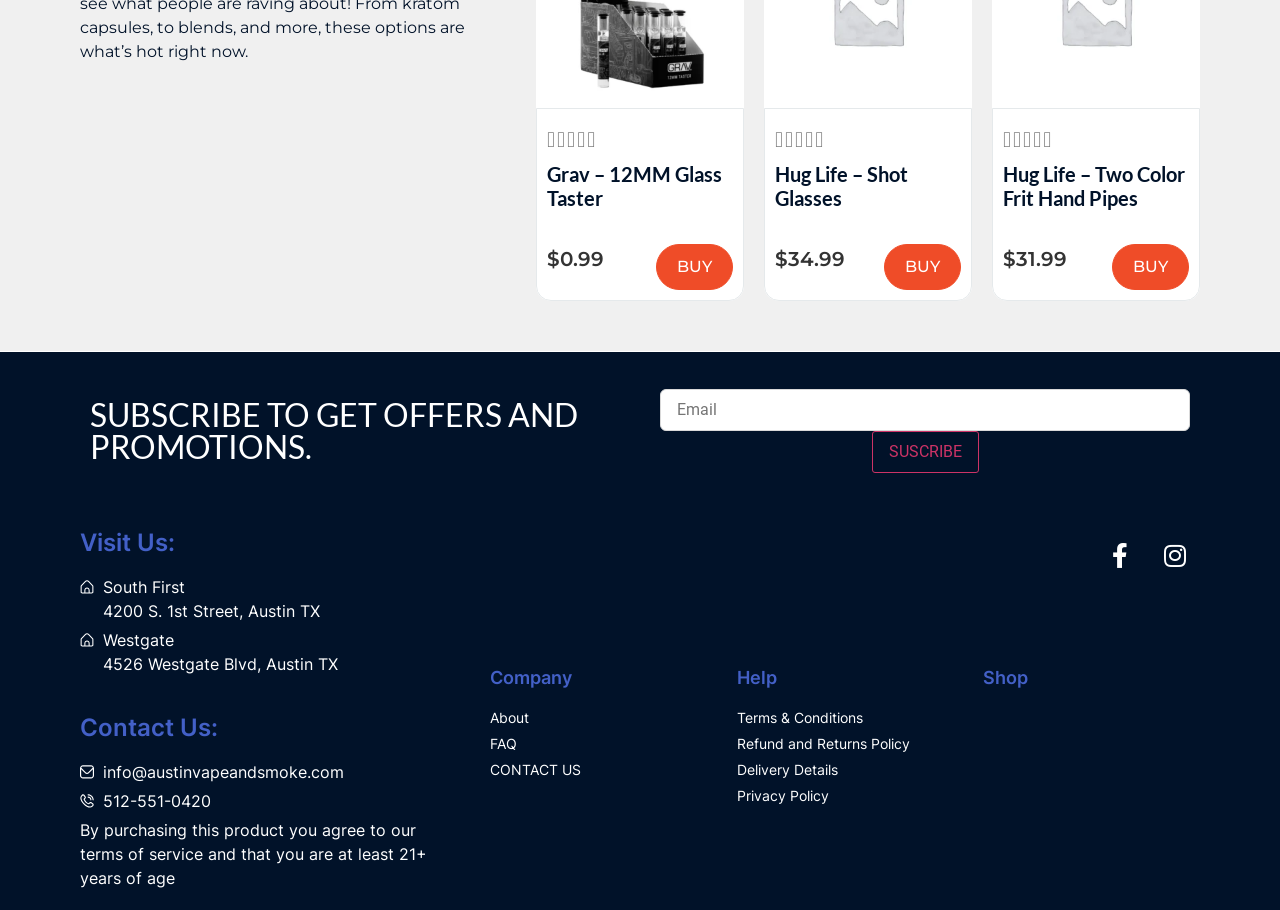Answer the question with a single word or phrase: 
What type of products are sold on this website?

Vape and smoke products